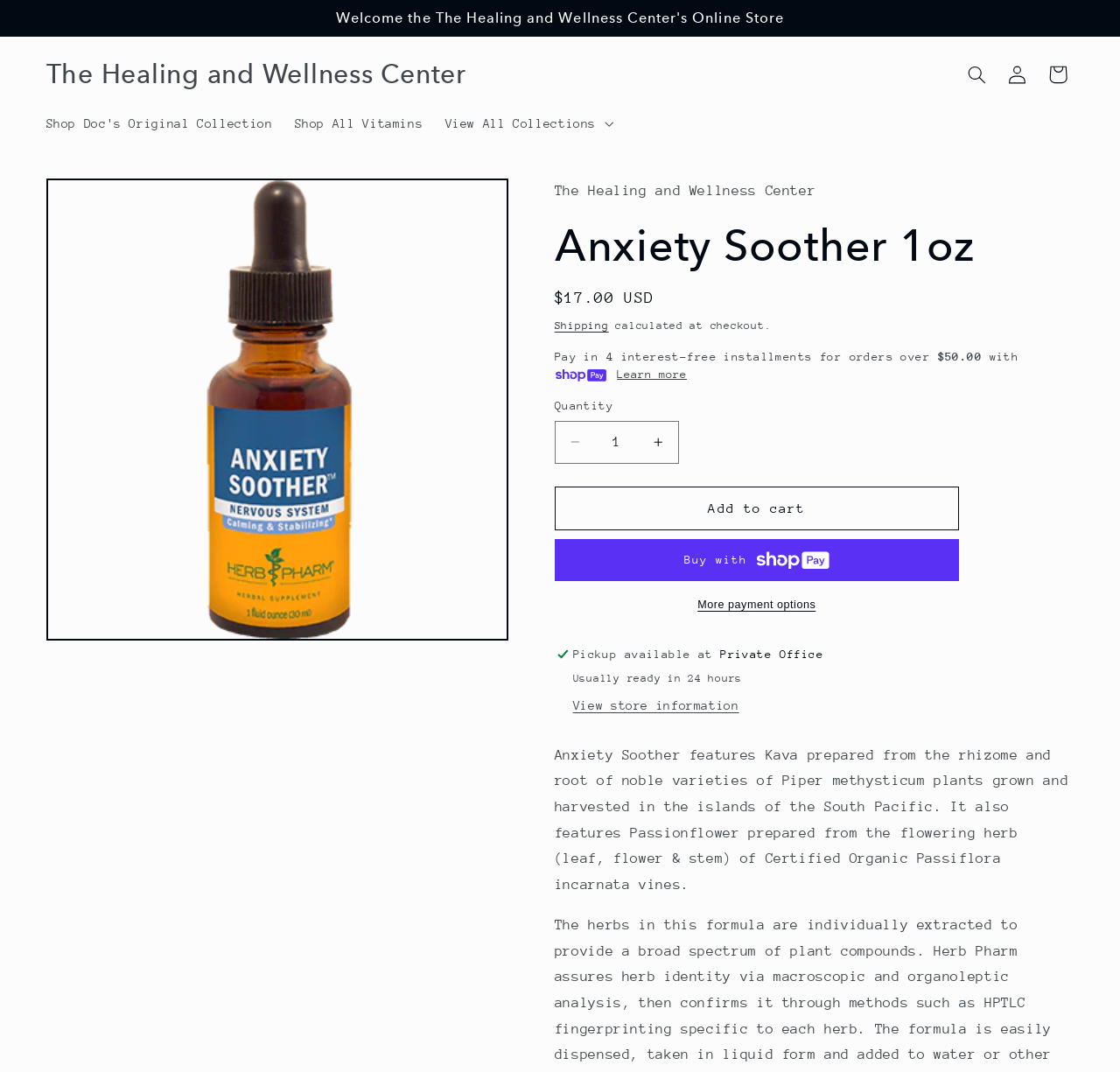Please answer the following question using a single word or phrase: 
What is the regular price of the product?

$17.00 USD